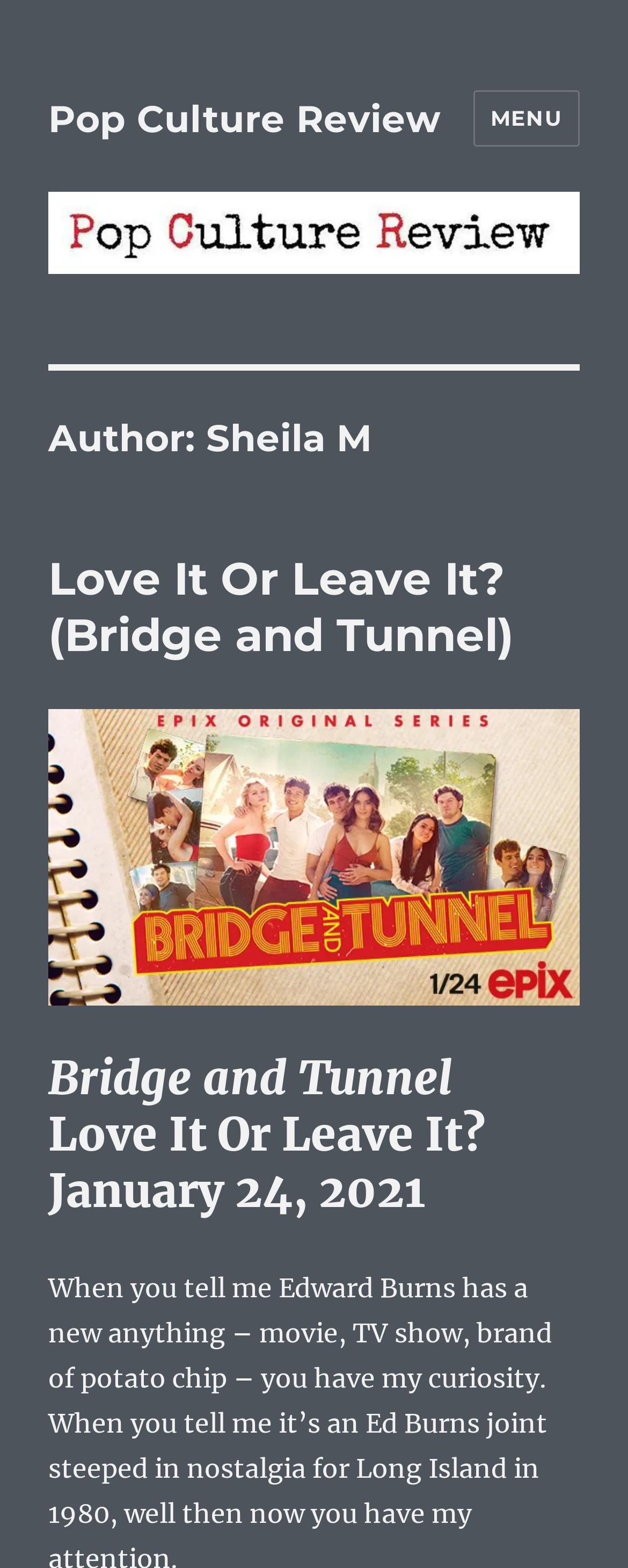Based on the image, please respond to the question with as much detail as possible:
What is the name of the author?

The name of the author can be found in the header section of the webpage, specifically in the element with the text 'Author: Sheila M'.